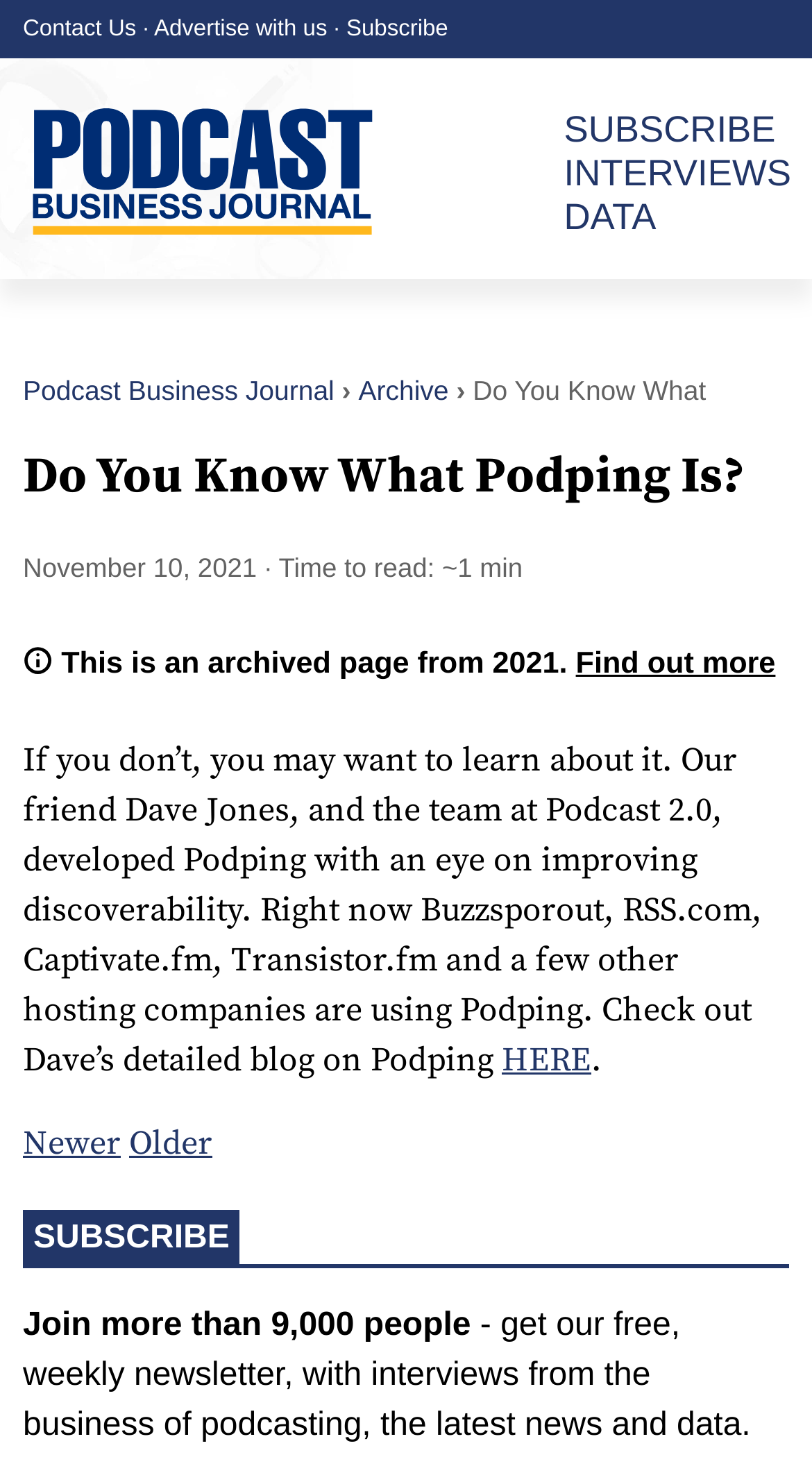Locate the bounding box coordinates of the area you need to click to fulfill this instruction: 'Read Dave's detailed blog on Podping'. The coordinates must be in the form of four float numbers ranging from 0 to 1: [left, top, right, bottom].

[0.618, 0.706, 0.728, 0.734]